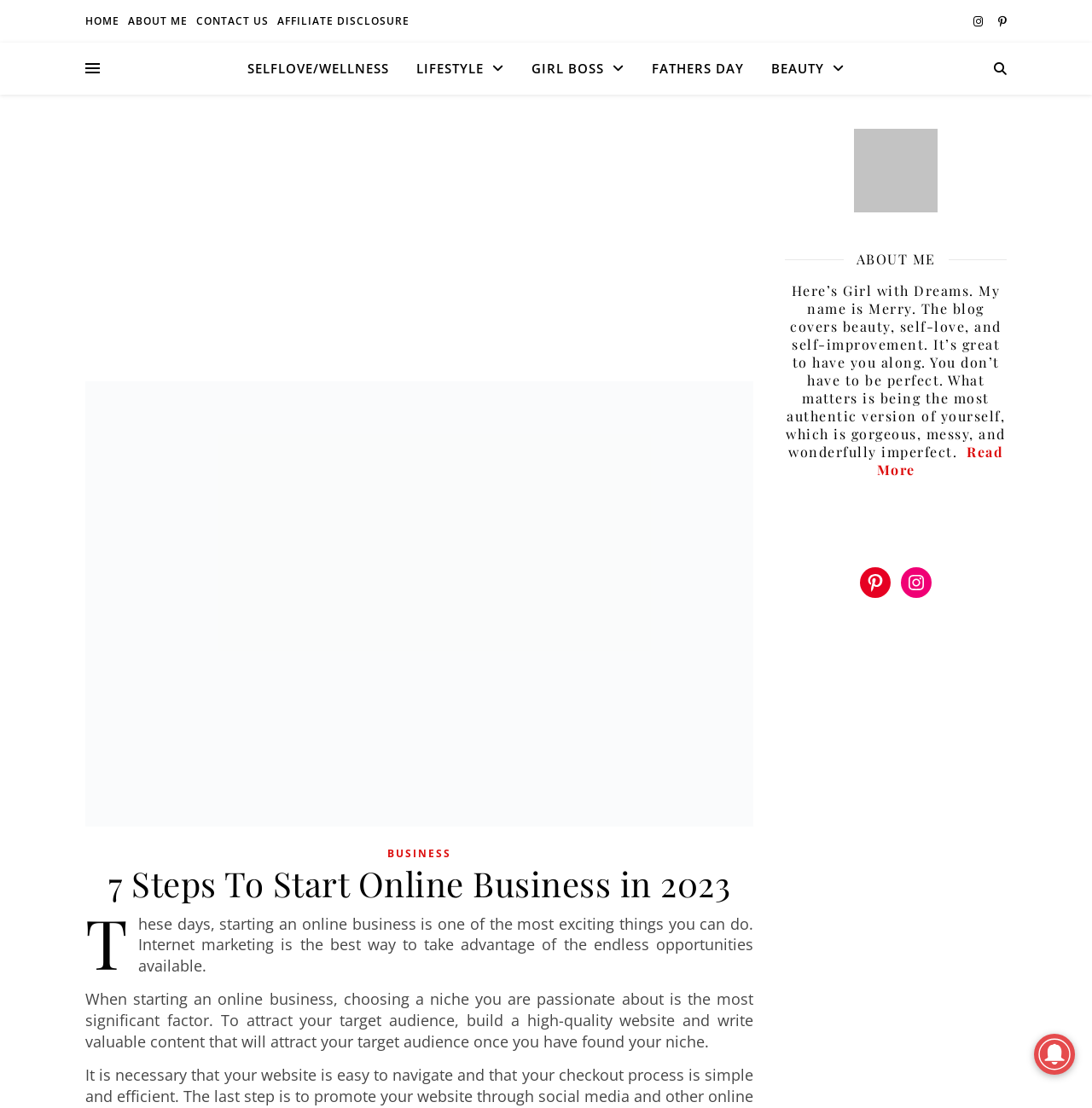Please locate the clickable area by providing the bounding box coordinates to follow this instruction: "Open the SELFLOVE/WELLNESS page".

[0.227, 0.038, 0.369, 0.085]